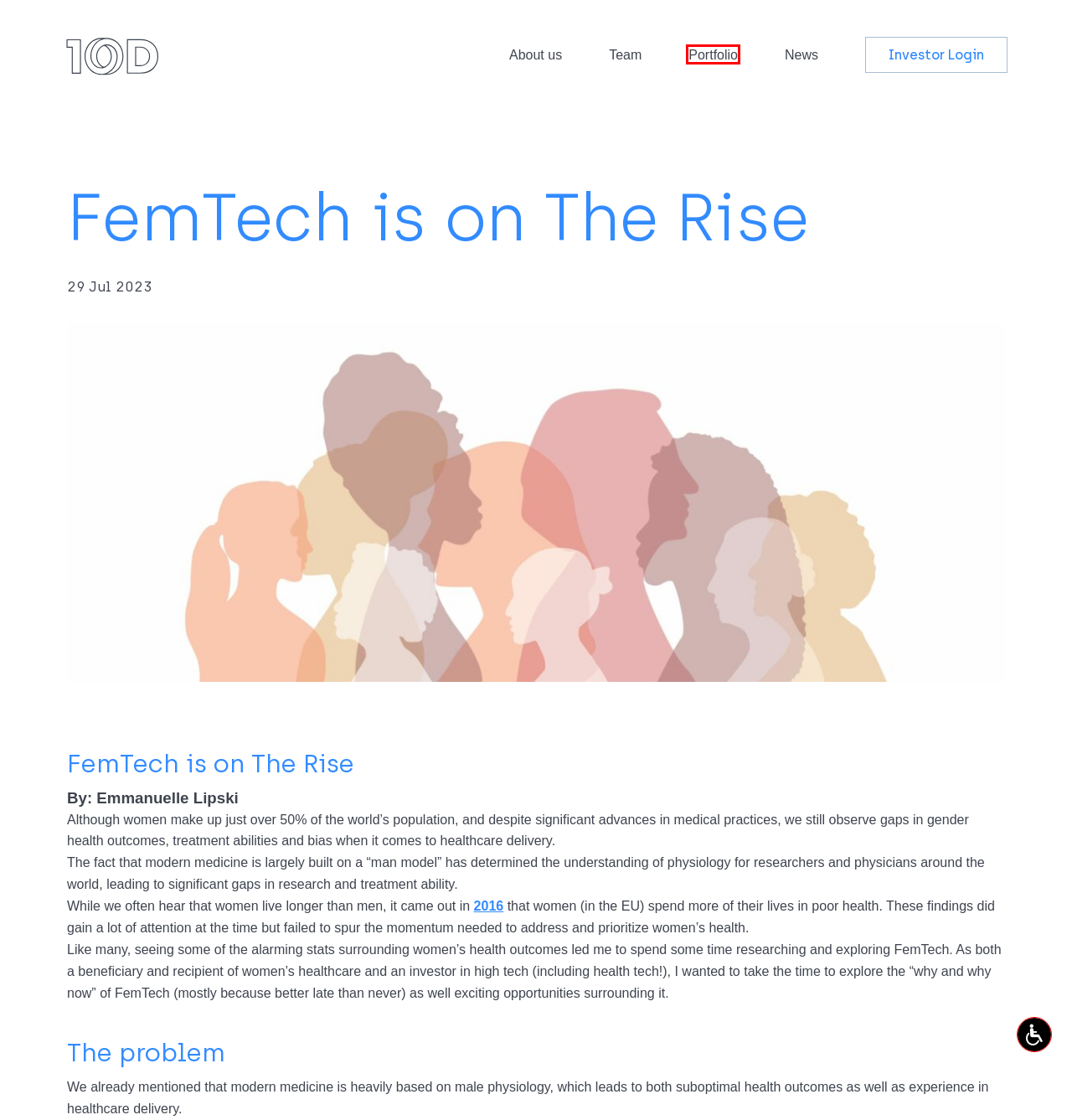Observe the provided screenshot of a webpage that has a red rectangle bounding box. Determine the webpage description that best matches the new webpage after clicking the element inside the red bounding box. Here are the candidates:
A. News – 10D
B. Portfolio – 10D
C. Women live longer but in poorer health | European Institute for Gender Equality
D. Team – 10D
E. About us – 10D
F. Elektra Health - Smashing The Menopause Taboo, Together
G. Investor Portal | Orca
H. 10D

B